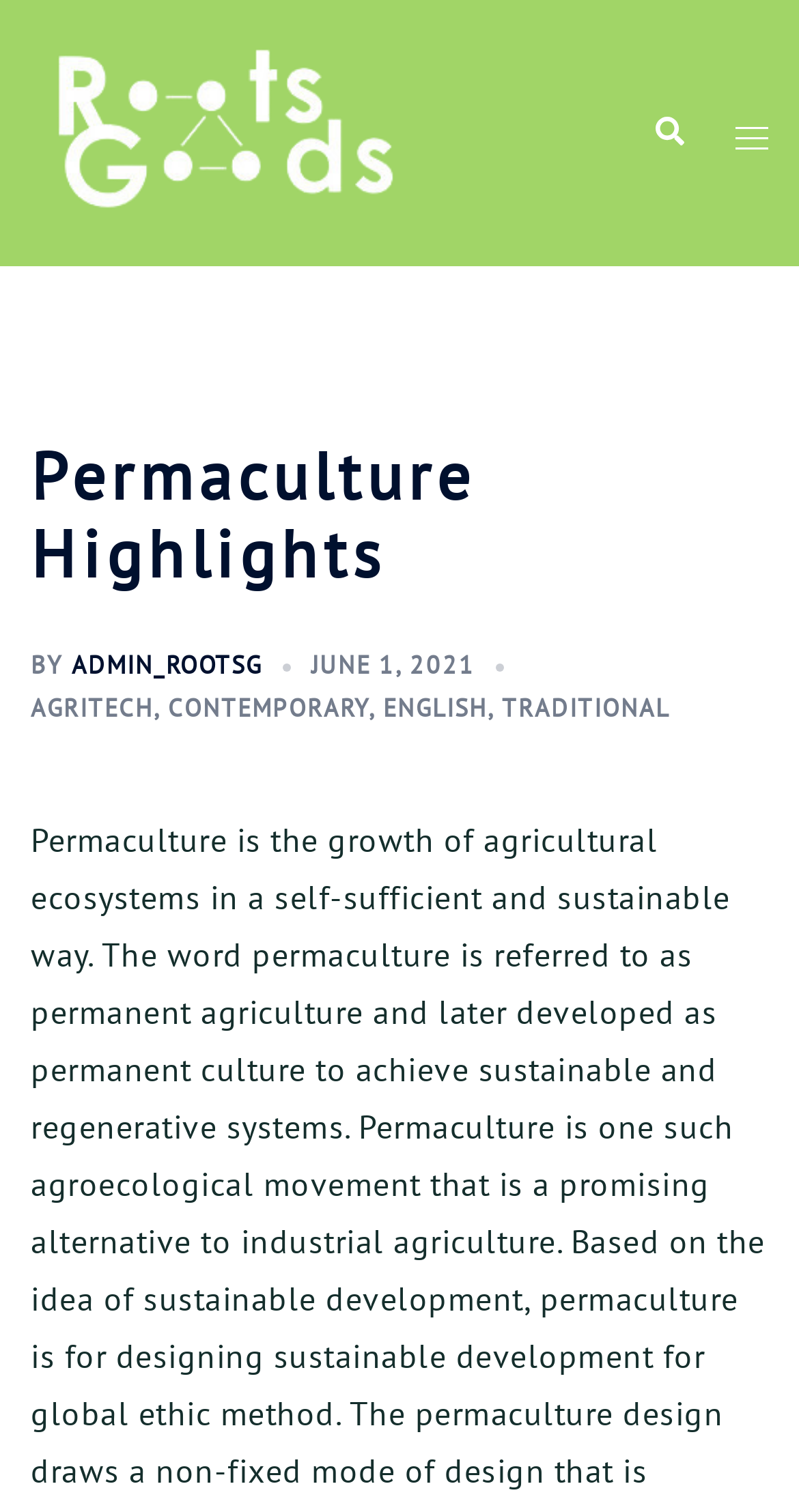Specify the bounding box coordinates of the element's region that should be clicked to achieve the following instruction: "search for something". The bounding box coordinates consist of four float numbers between 0 and 1, in the format [left, top, right, bottom].

[0.815, 0.077, 0.856, 0.099]